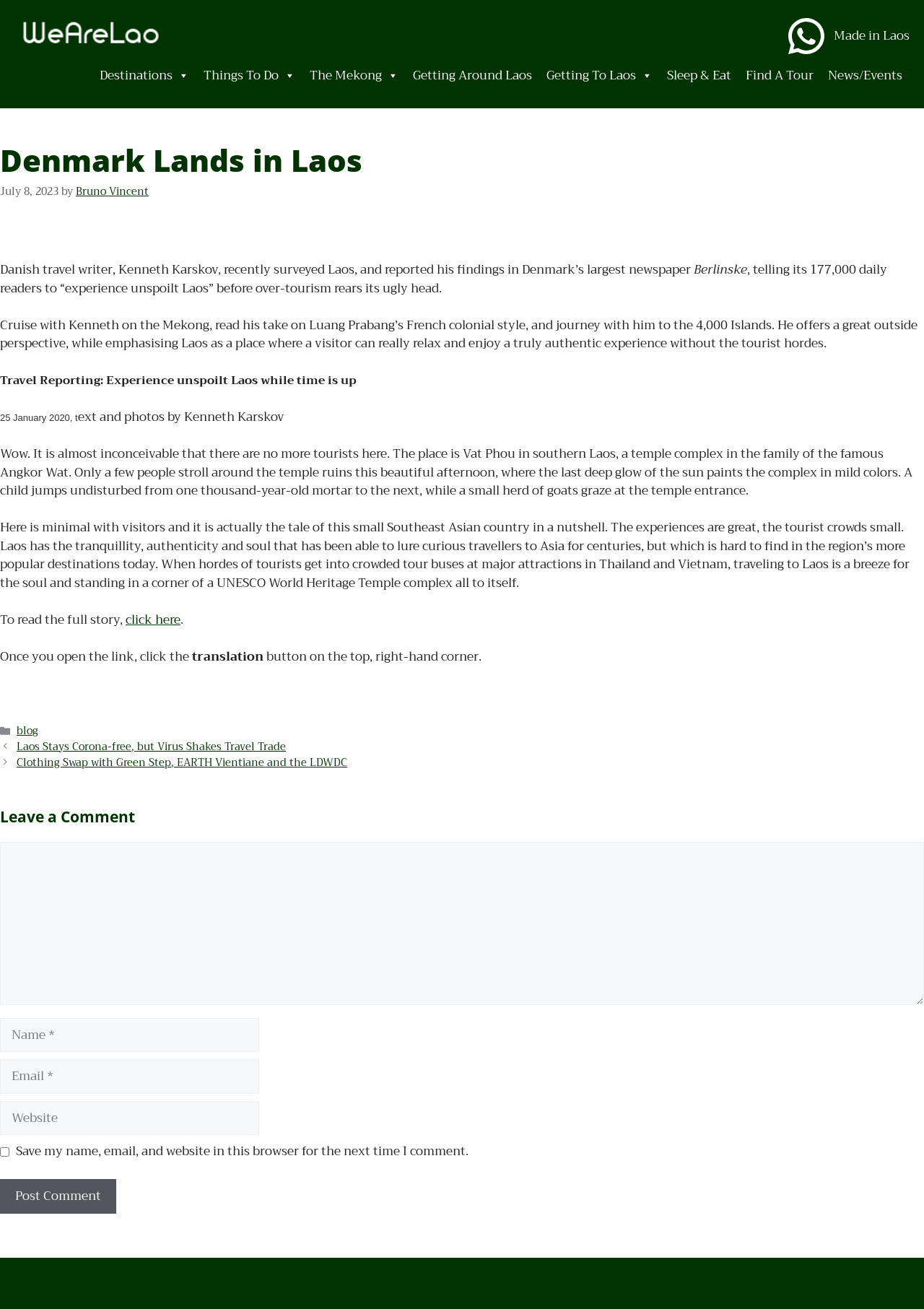Please predict the bounding box coordinates (top-left x, top-left y, bottom-right x, bottom-right y) for the UI element in the screenshot that fits the description: parent_node: Comment name="url" placeholder="Website"

[0.0, 0.841, 0.28, 0.867]